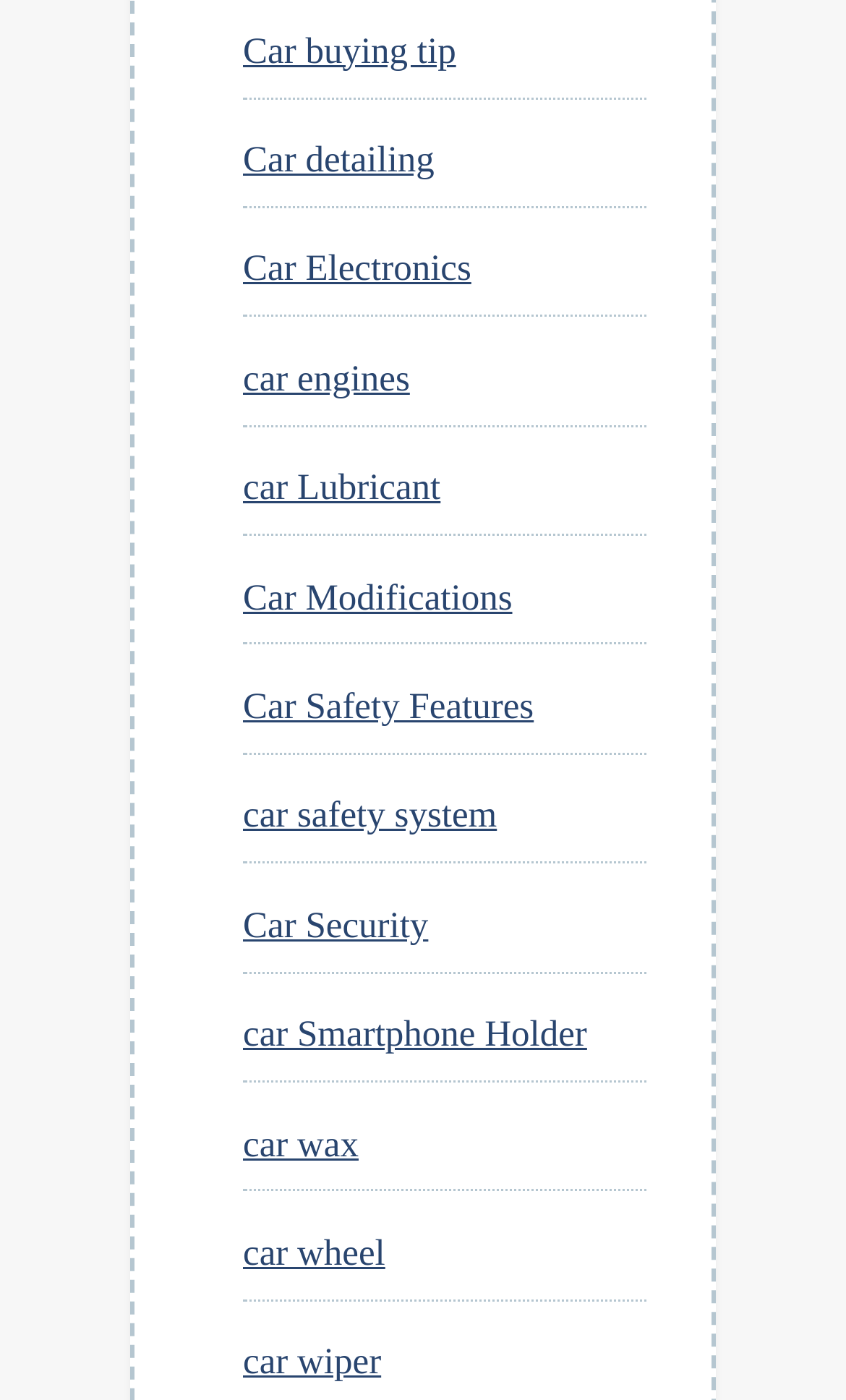Could you determine the bounding box coordinates of the clickable element to complete the instruction: "Browse car electronics"? Provide the coordinates as four float numbers between 0 and 1, i.e., [left, top, right, bottom].

[0.287, 0.177, 0.557, 0.207]